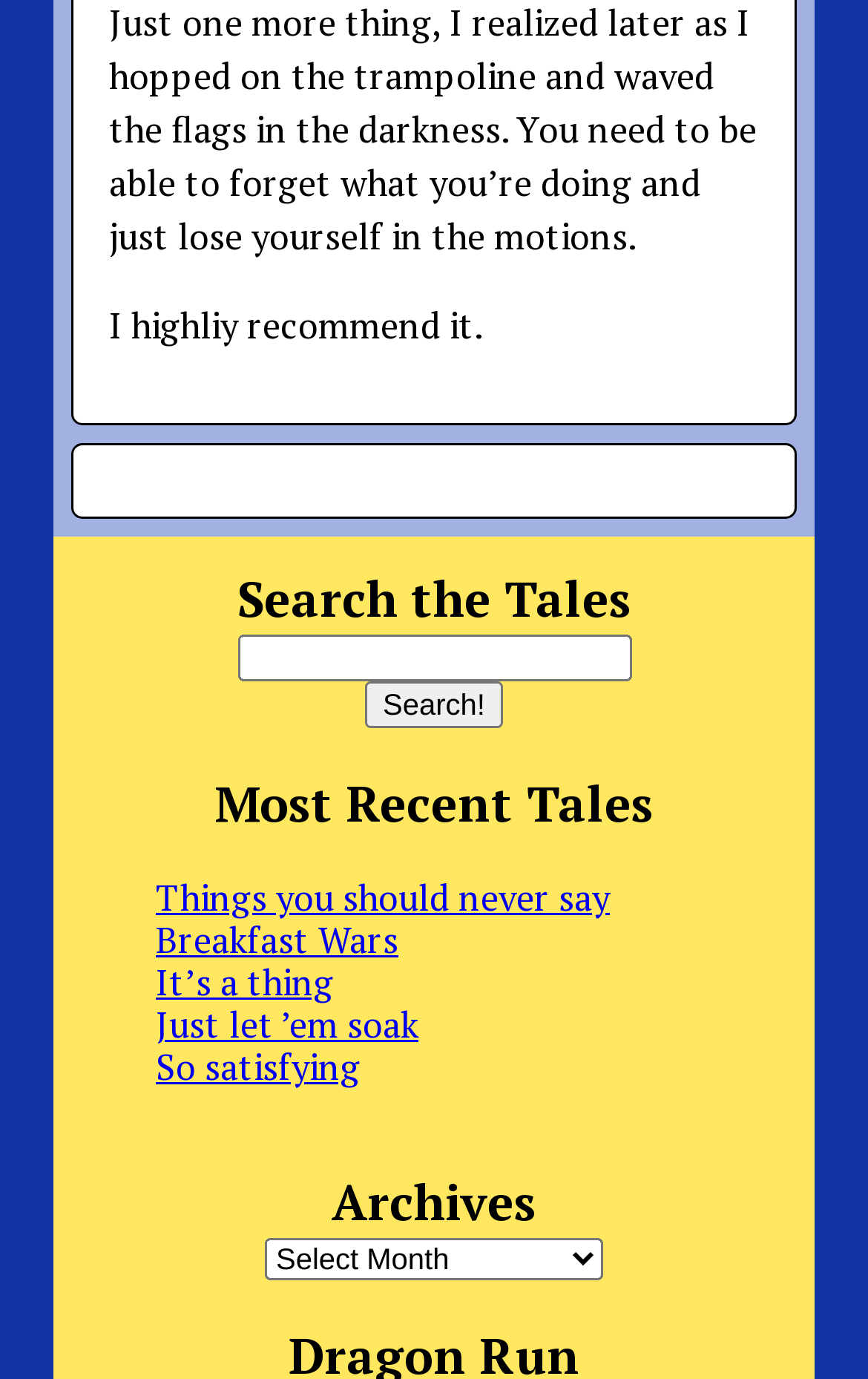Locate the bounding box coordinates of the UI element described by: "Just let ’em soak". The bounding box coordinates should consist of four float numbers between 0 and 1, i.e., [left, top, right, bottom].

[0.179, 0.725, 0.482, 0.761]